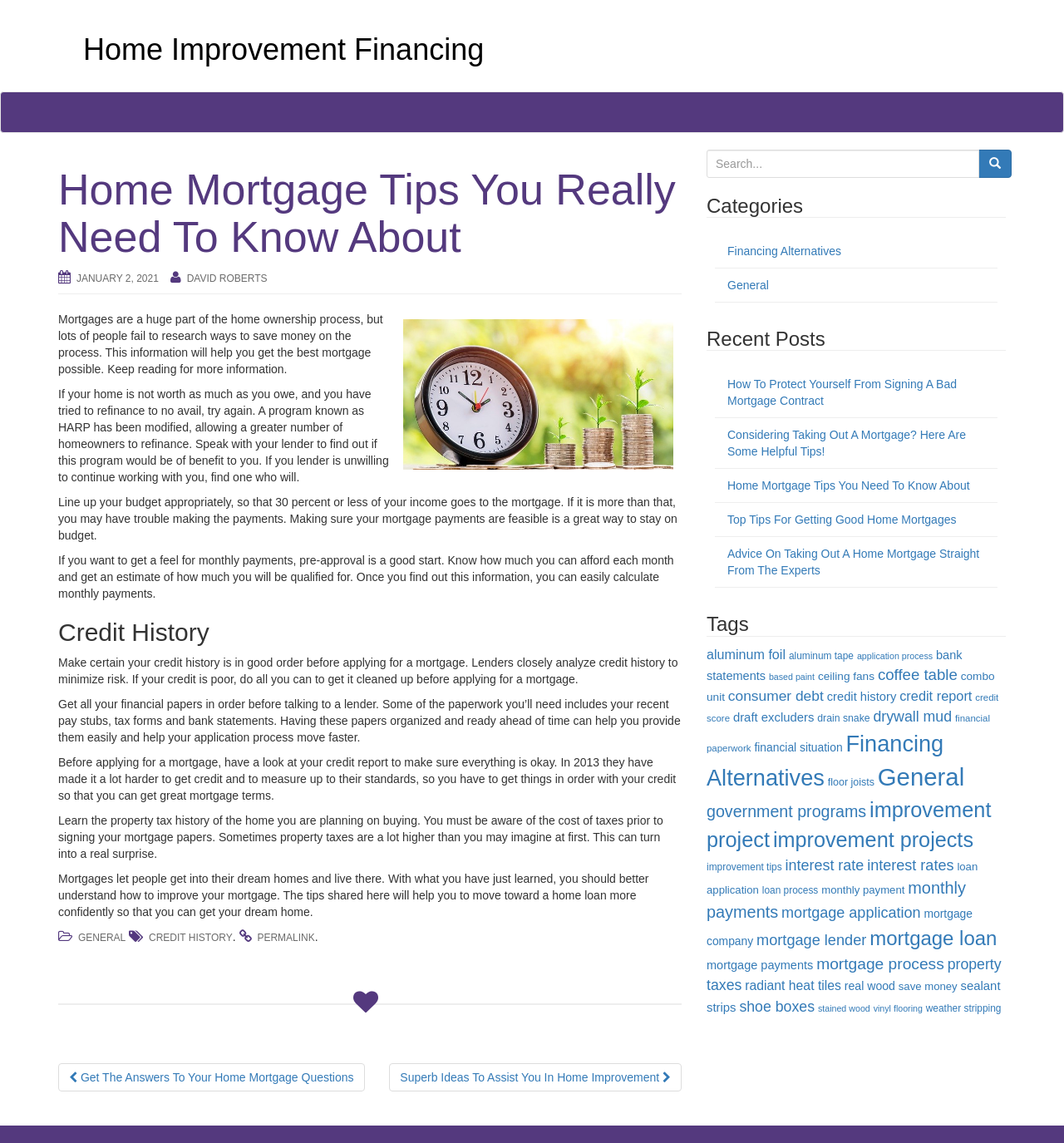Kindly determine the bounding box coordinates for the clickable area to achieve the given instruction: "Navigate to the next post".

[0.055, 0.93, 0.343, 0.955]